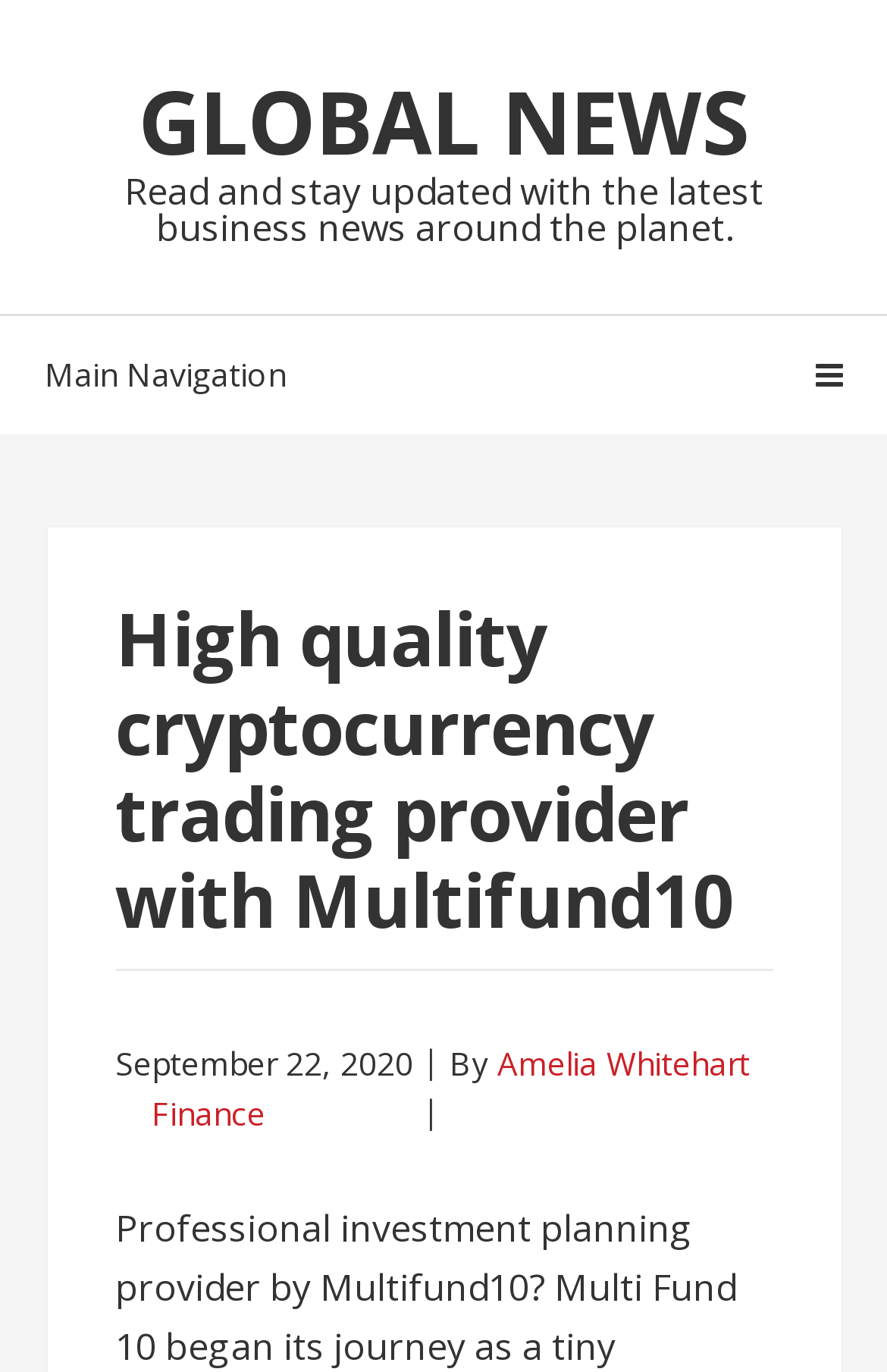What is the main topic of the webpage?
Refer to the image and provide a concise answer in one word or phrase.

Global news